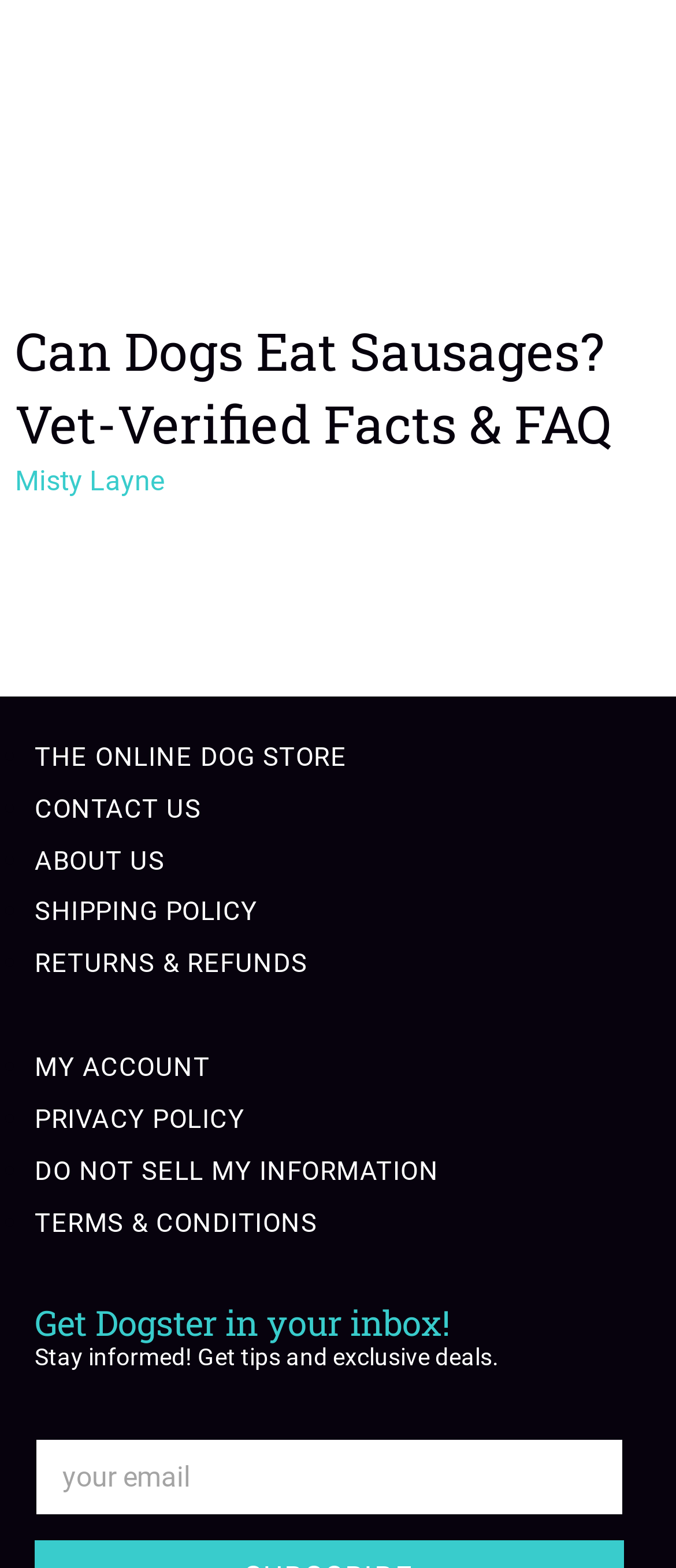Specify the bounding box coordinates of the element's area that should be clicked to execute the given instruction: "contact us". The coordinates should be four float numbers between 0 and 1, i.e., [left, top, right, bottom].

[0.051, 0.506, 0.297, 0.526]